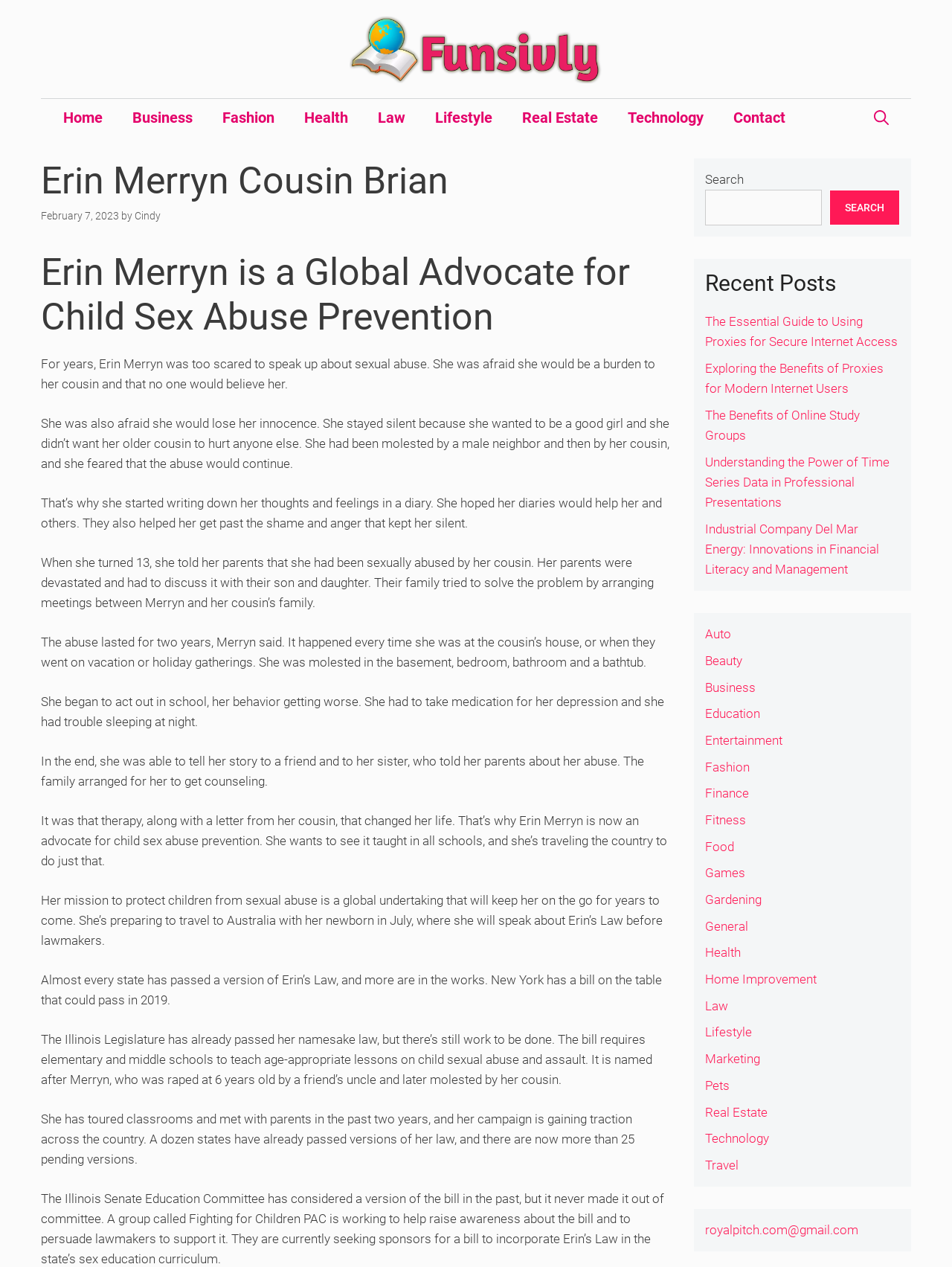What is the purpose of Erin Merryn's campaign?
Refer to the image and provide a concise answer in one word or phrase.

To protect children from sexual abuse